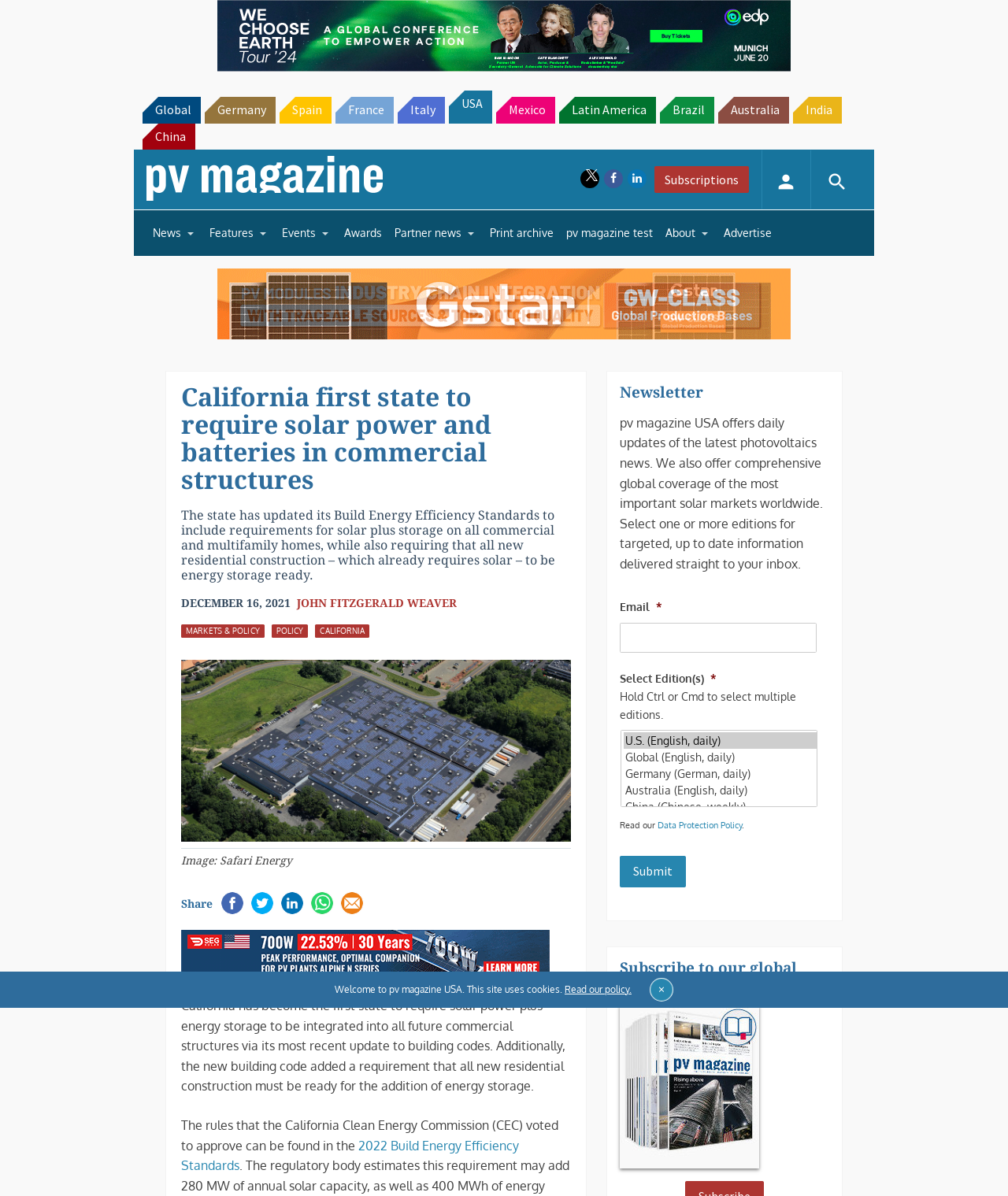Respond with a single word or phrase to the following question:
What is the first state to require solar power and batteries in commercial structures?

California